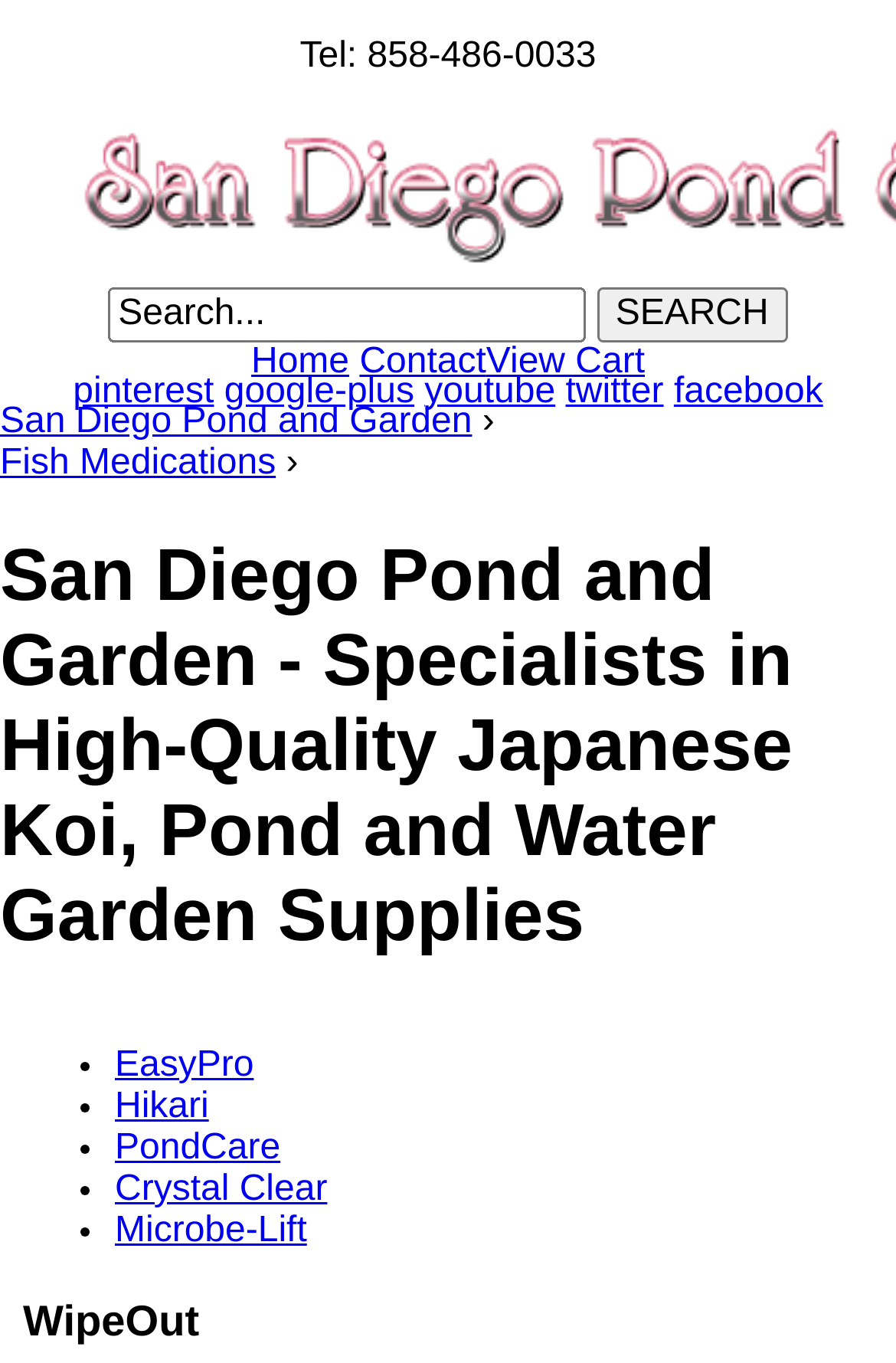Locate the bounding box coordinates of the clickable area to execute the instruction: "click the search button". Provide the coordinates as four float numbers between 0 and 1, represented as [left, top, right, bottom].

[0.666, 0.211, 0.878, 0.251]